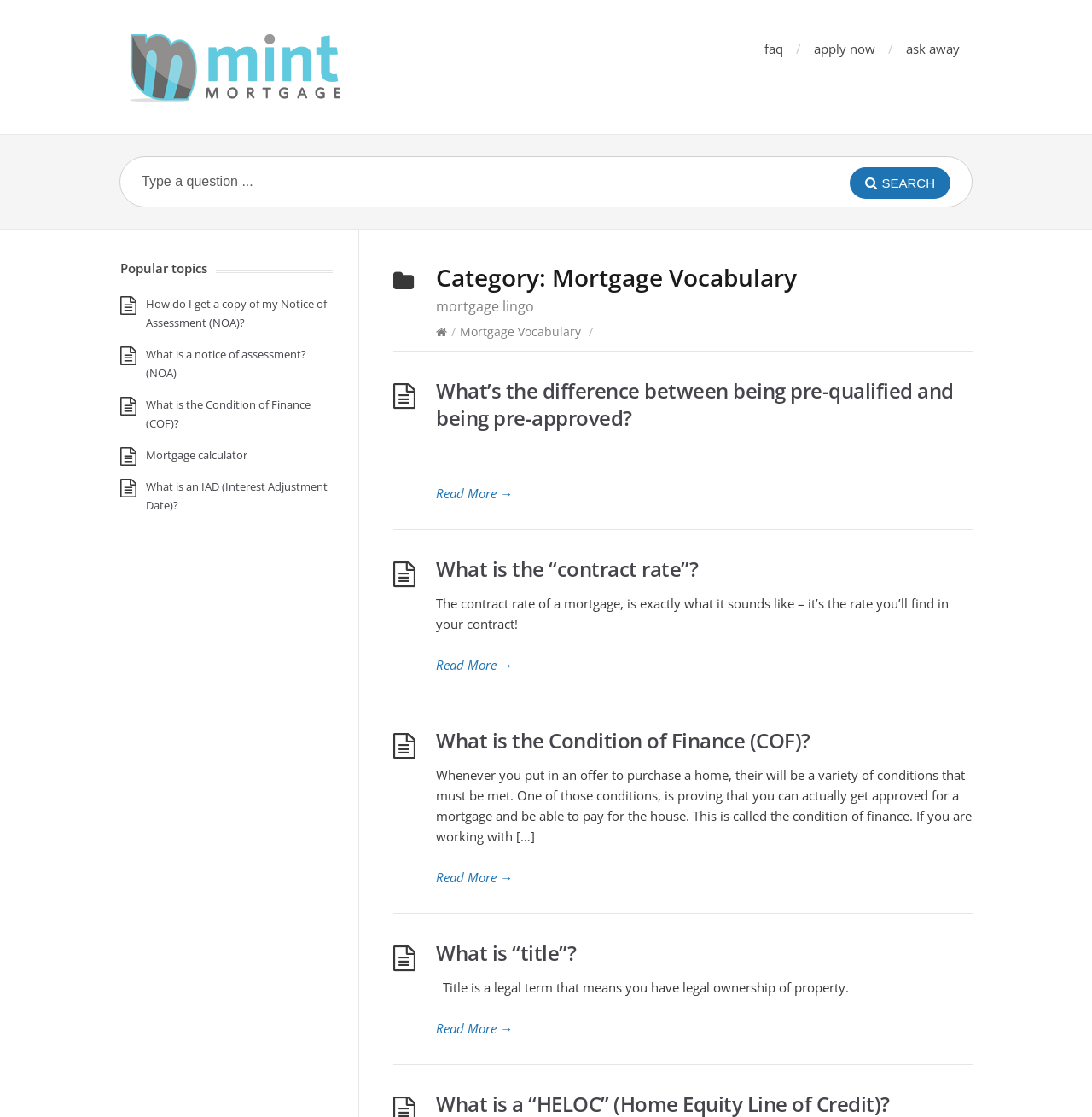What is the title of the first article? Analyze the screenshot and reply with just one word or a short phrase.

Pre-qualified vs pre-approved